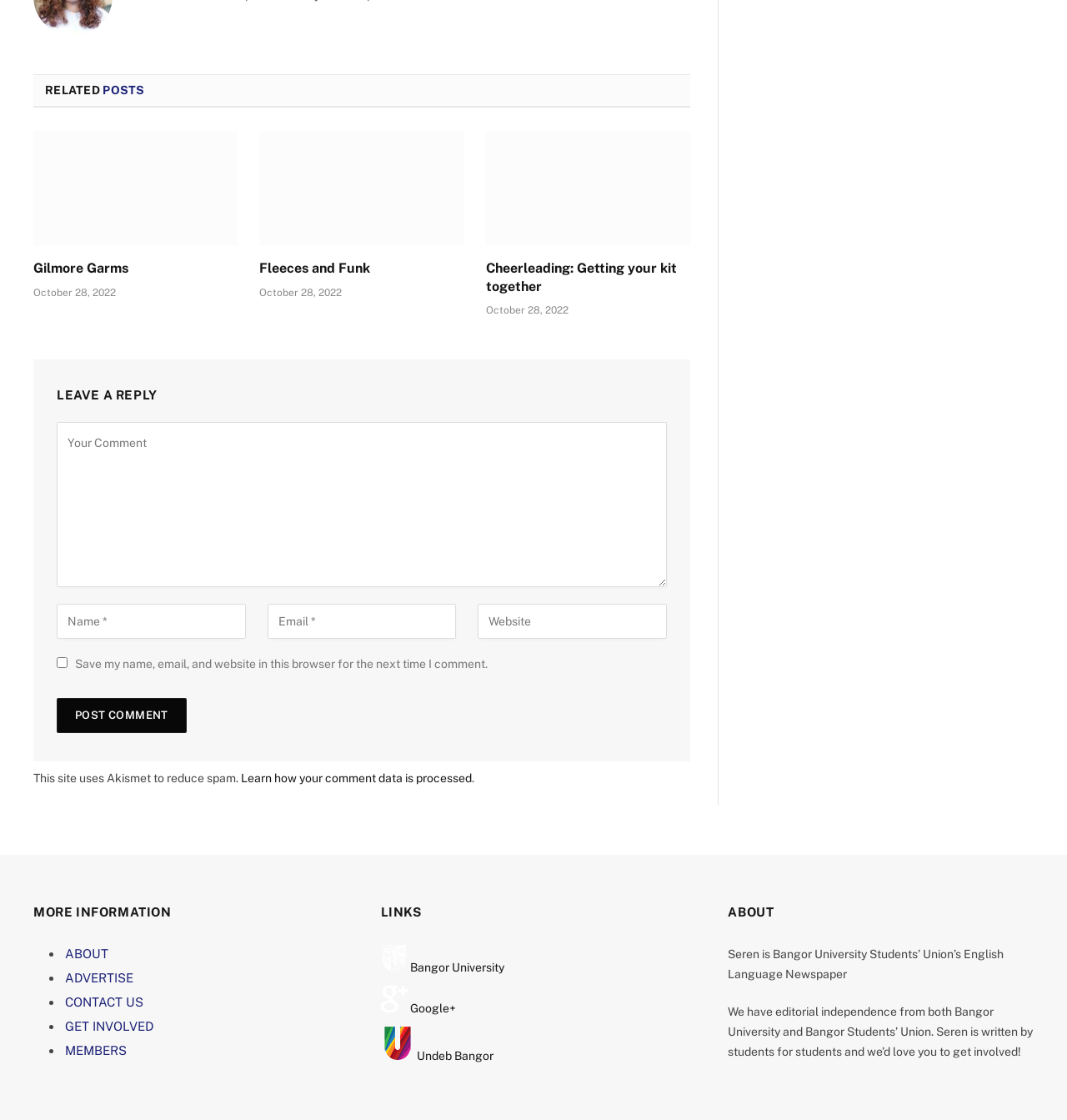From the details in the image, provide a thorough response to the question: How many related posts are there?

I counted the number of article elements with a heading element inside, which are 'Gilmore Garms', 'Fleeces and Funk', and 'Cheerleading: Getting your kit together'. Therefore, there are 3 related posts.